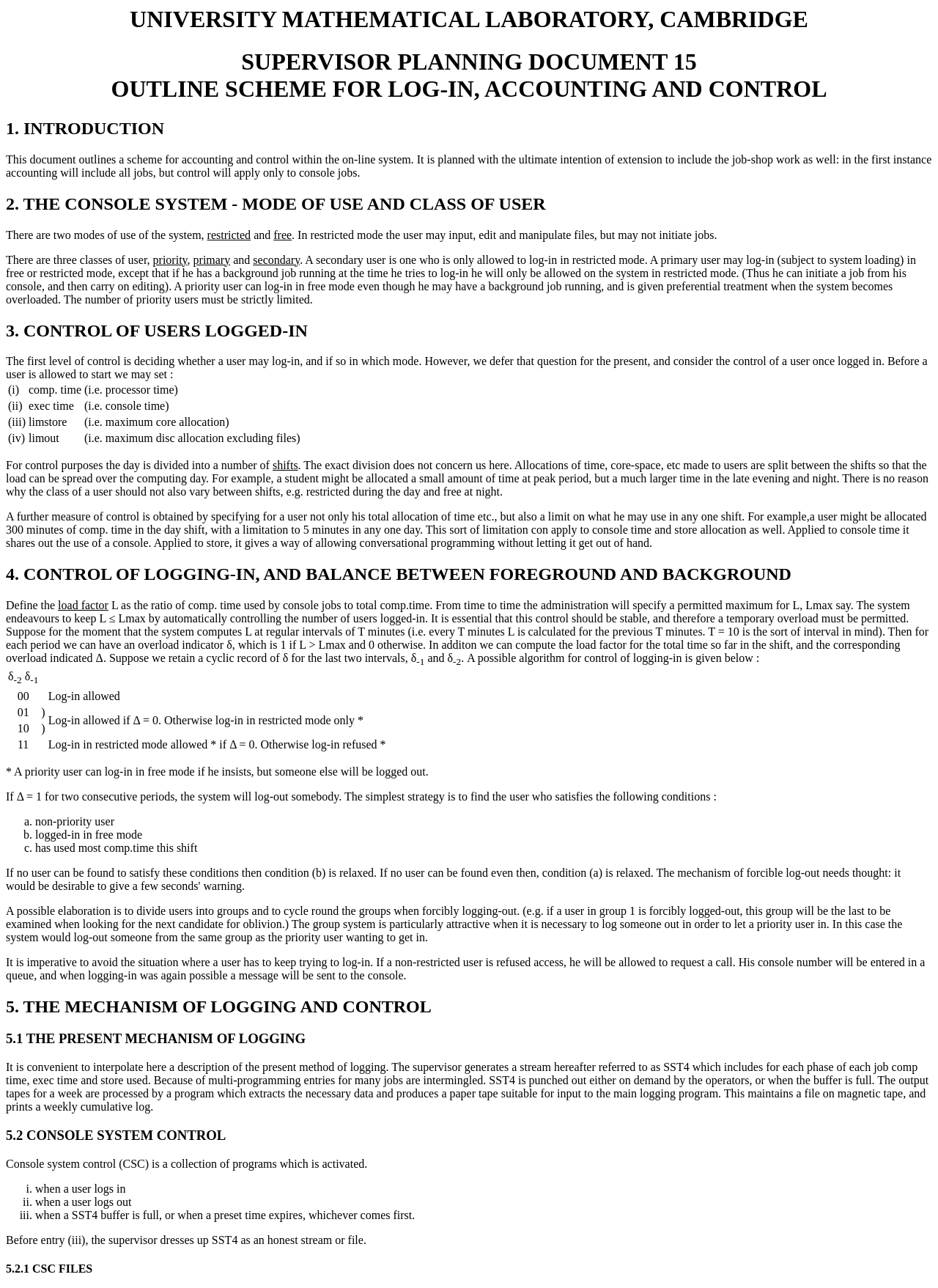Please study the image and answer the question comprehensively:
What is the purpose of the 'shifts'?

The purpose of the 'shifts' is to spread the load over the computing day, as mentioned in the section '3. CONTROL OF USERS LOGGED-IN'. The text states 'Allocations of time, core-space, etc made to users are split between the shifts so that the load can be spread over the computing day'.